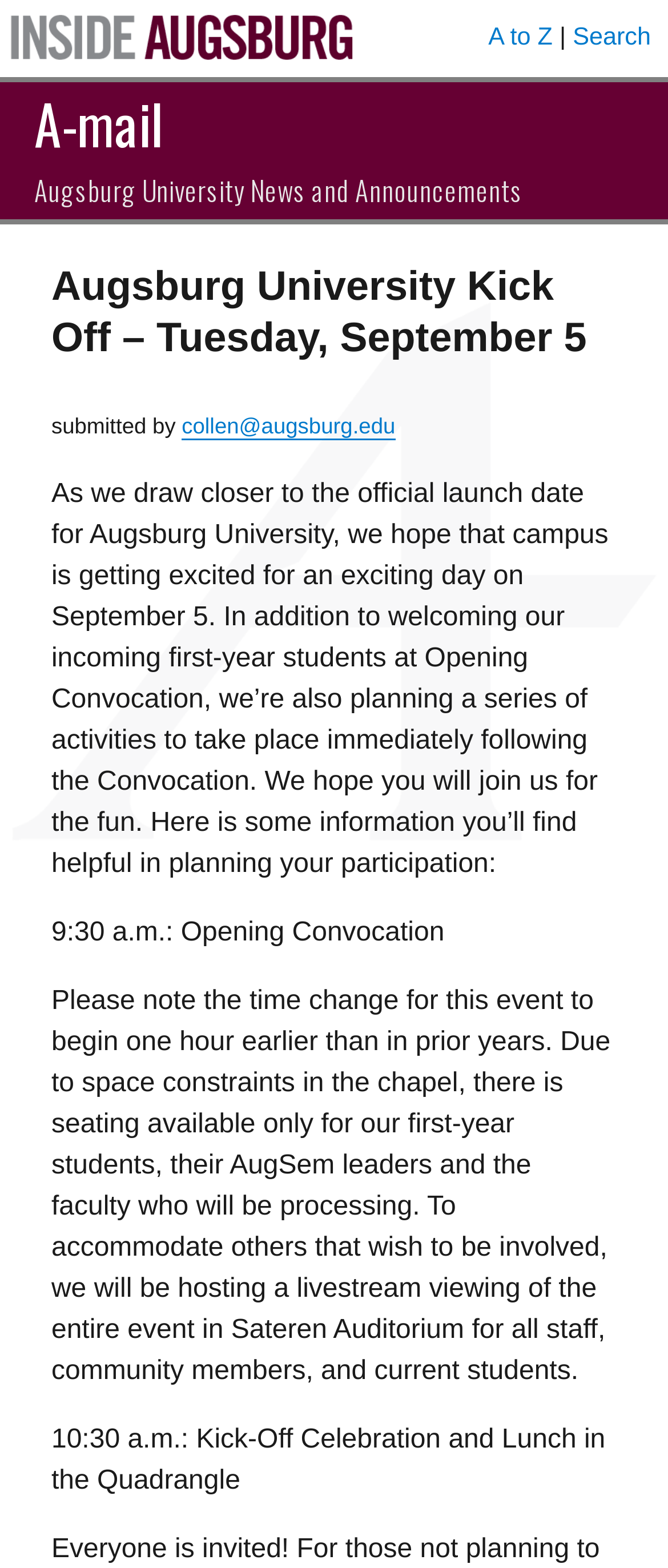What is the name of the university?
Using the image provided, answer with just one word or phrase.

Augsburg University